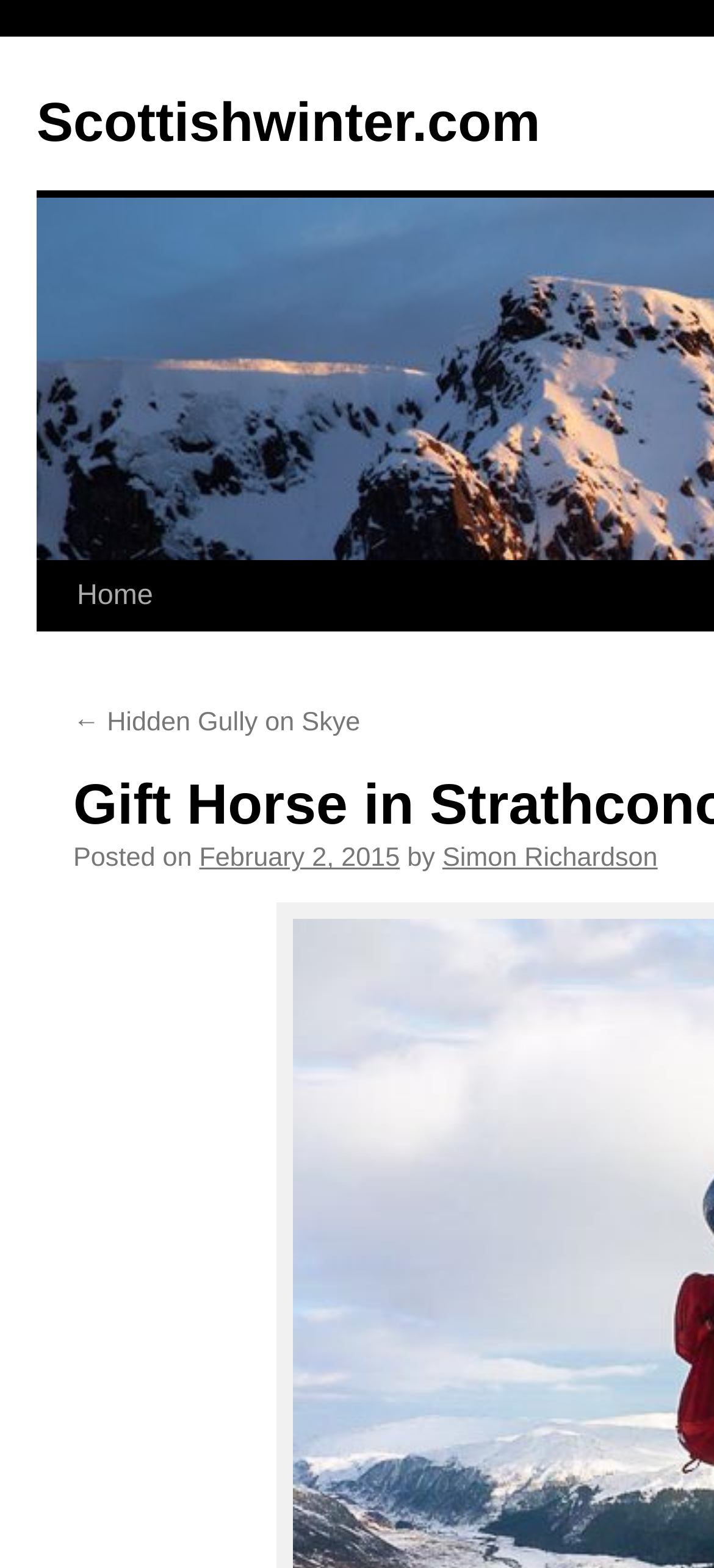Describe the entire webpage, focusing on both content and design.

The webpage is about "Gift Horse in Strathconon" and is part of the Scottishwinter.com website. At the top left corner, there is a link to the website's homepage, "Scottishwinter.com". Below it, there is a "Skip to content" link. 

To the right of the "Skip to content" link, there is a navigation menu with a "Home" link. Below the "Home" link, there are two more links: "← Hidden Gully on Skye" and a date link "February 2, 2015", which is preceded by the text "Posted on". 

Next to the date link, there is a "by" text, followed by a link to the author's name, "Simon Richardson". The author's name link is positioned at the top right corner of the webpage.